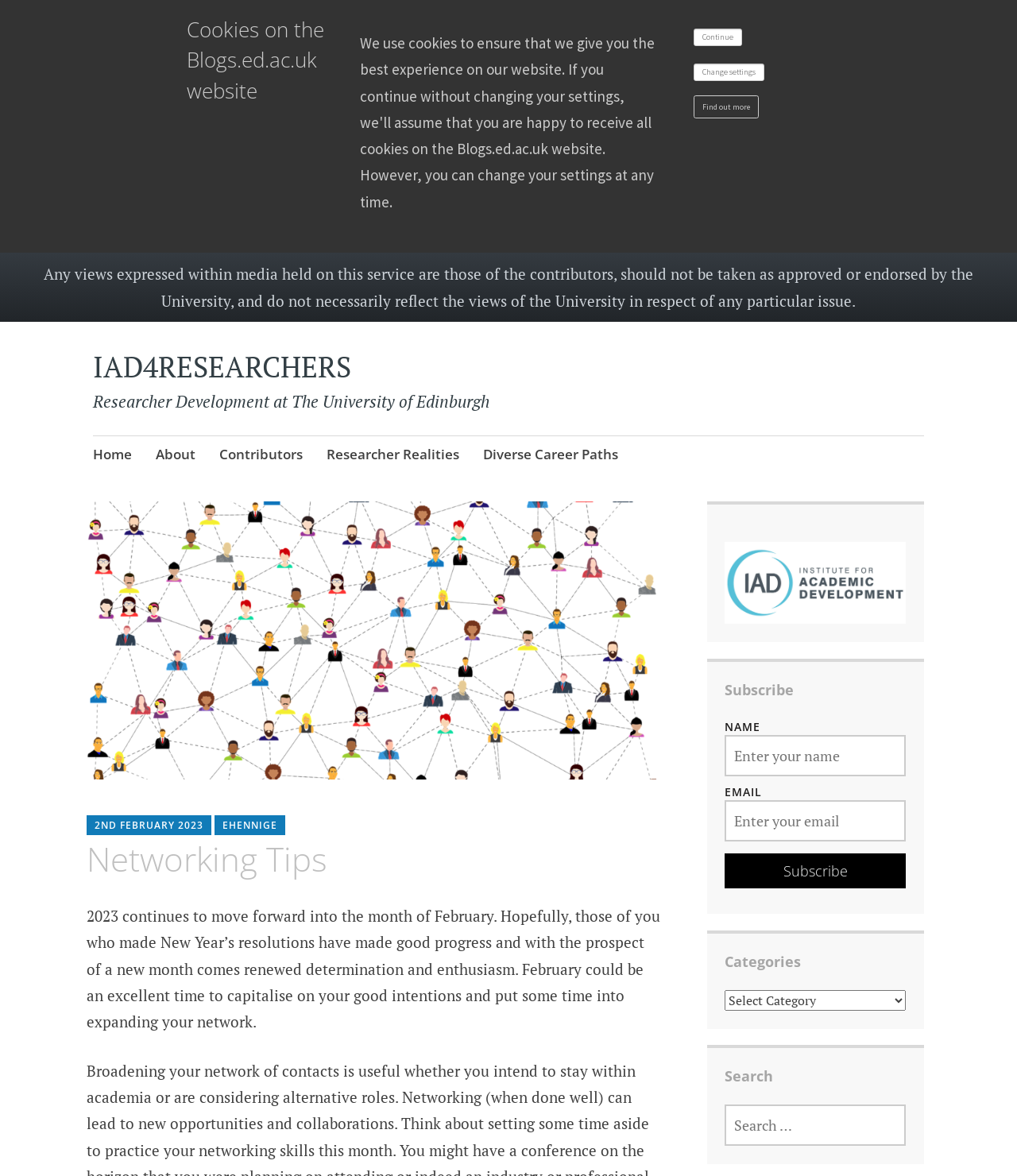Indicate the bounding box coordinates of the element that must be clicked to execute the instruction: "Click the 'Continue' button". The coordinates should be given as four float numbers between 0 and 1, i.e., [left, top, right, bottom].

[0.682, 0.024, 0.729, 0.039]